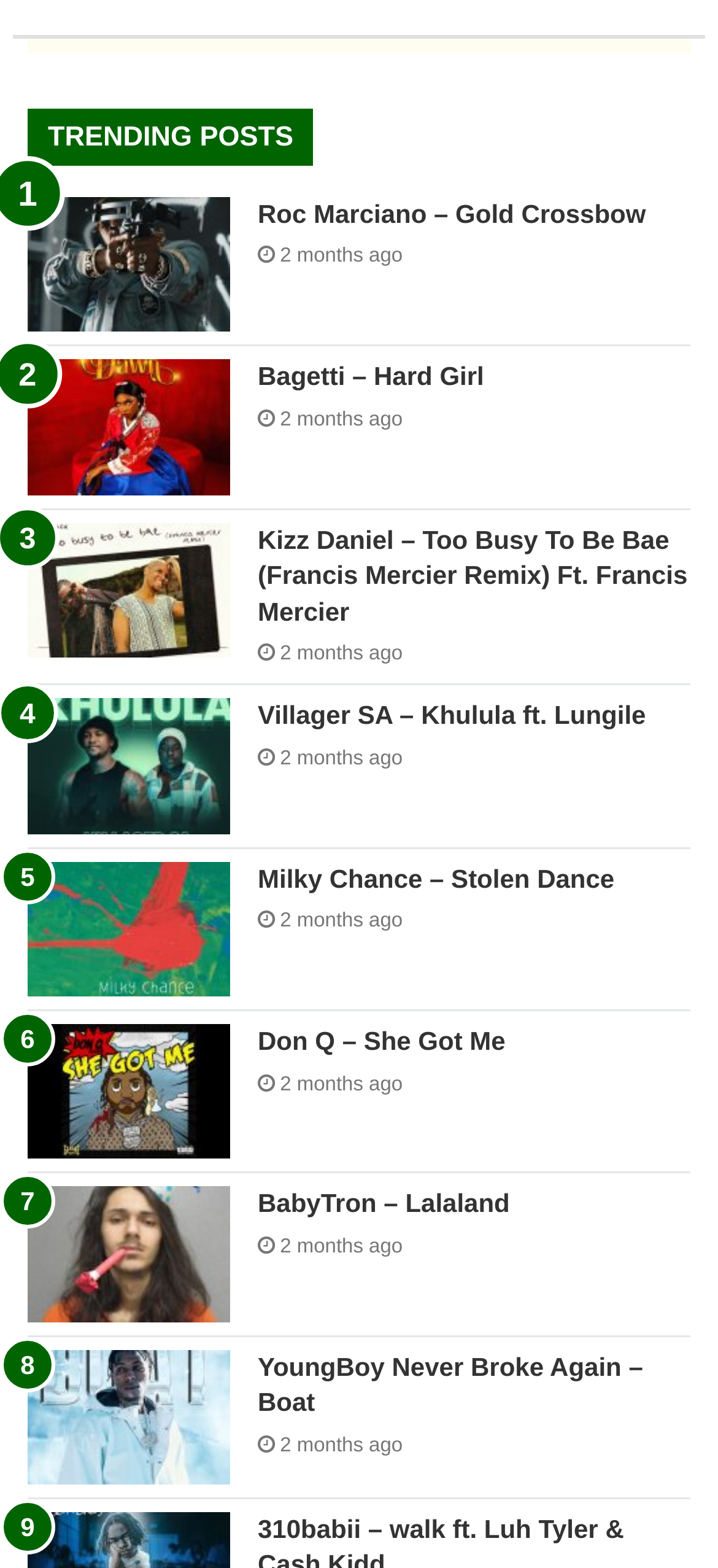How many posts are displayed on this page?
Examine the image closely and answer the question with as much detail as possible.

I counted the number of links with headings and images, and there are 10 posts displayed on this page.